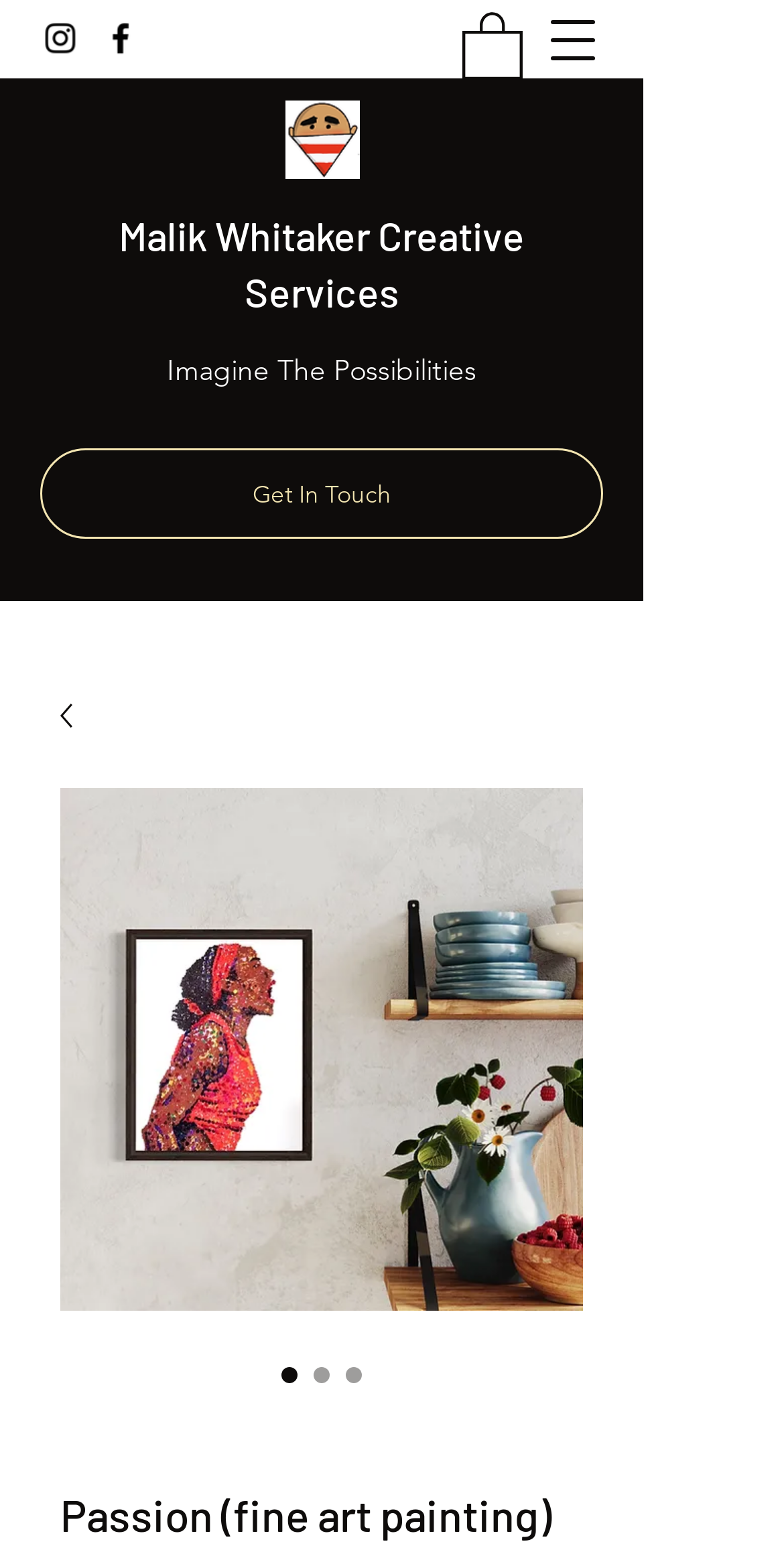Find the primary header on the webpage and provide its text.

Passion (fine art painting)